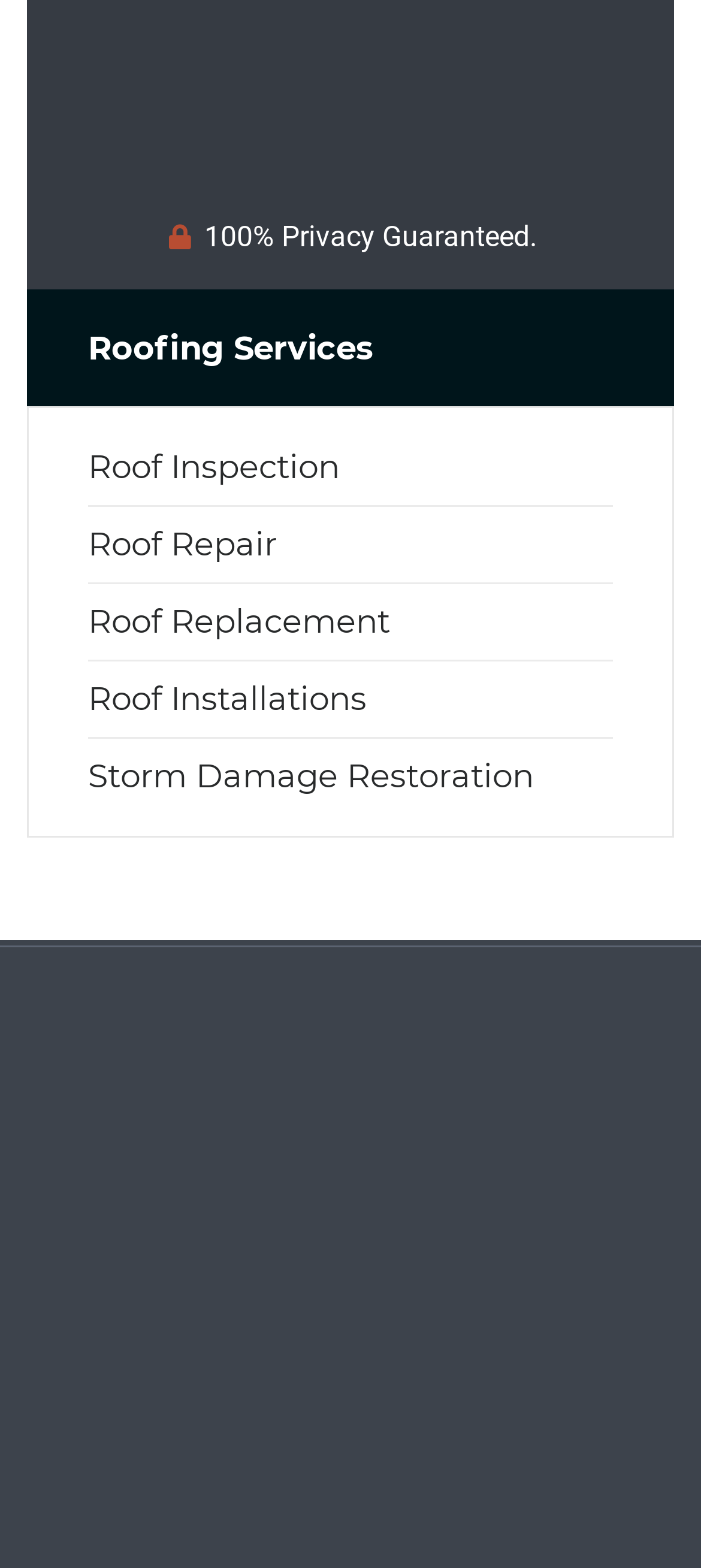Refer to the image and provide an in-depth answer to the question: 
What is the guarantee mentioned on the webpage?

The guarantee is mentioned in the static text element at the top of the webpage, which reads '100% Privacy Guaranteed.'